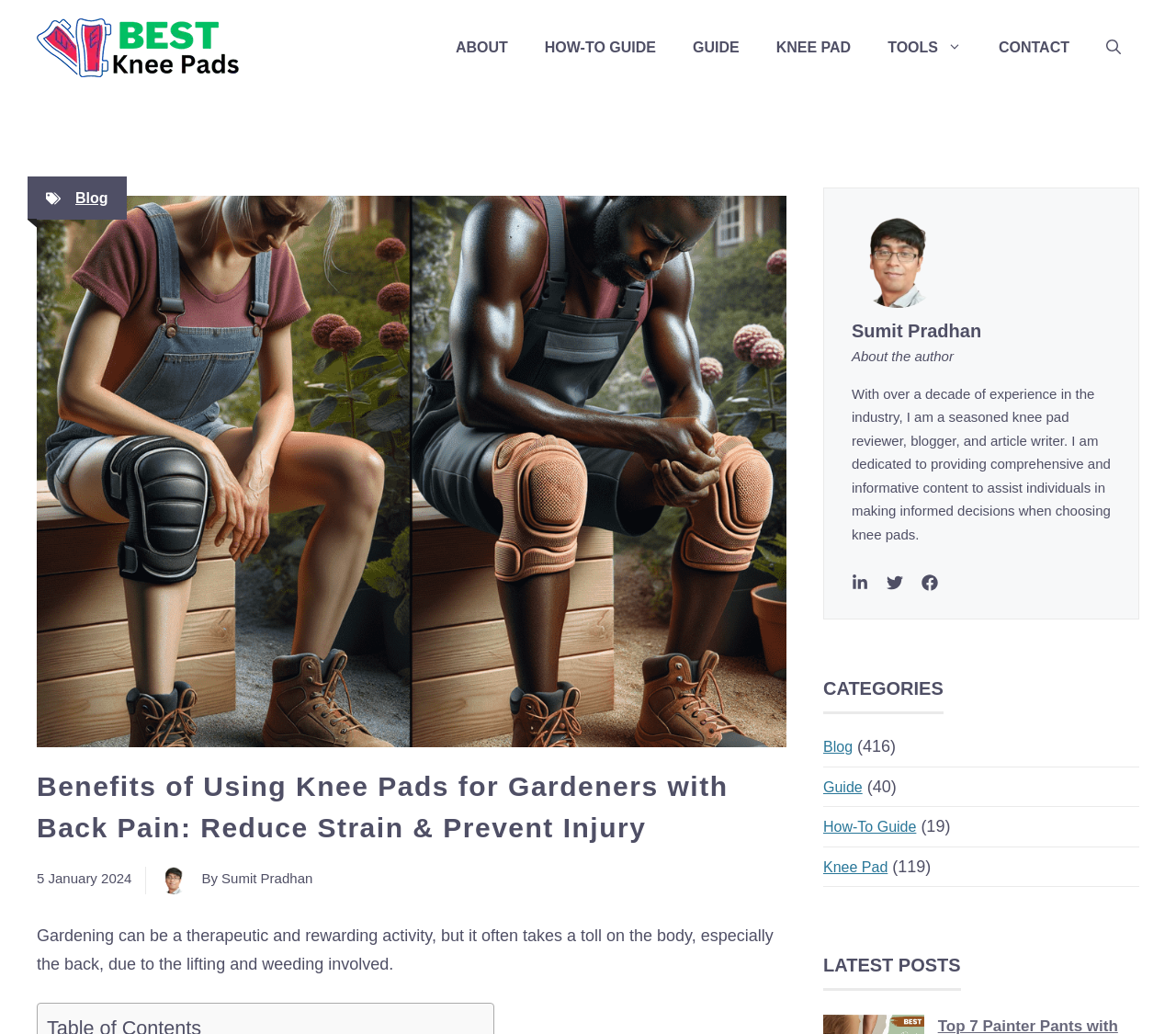Select the bounding box coordinates of the element I need to click to carry out the following instruction: "Check the 'LATEST POSTS' section".

[0.7, 0.92, 0.817, 0.959]